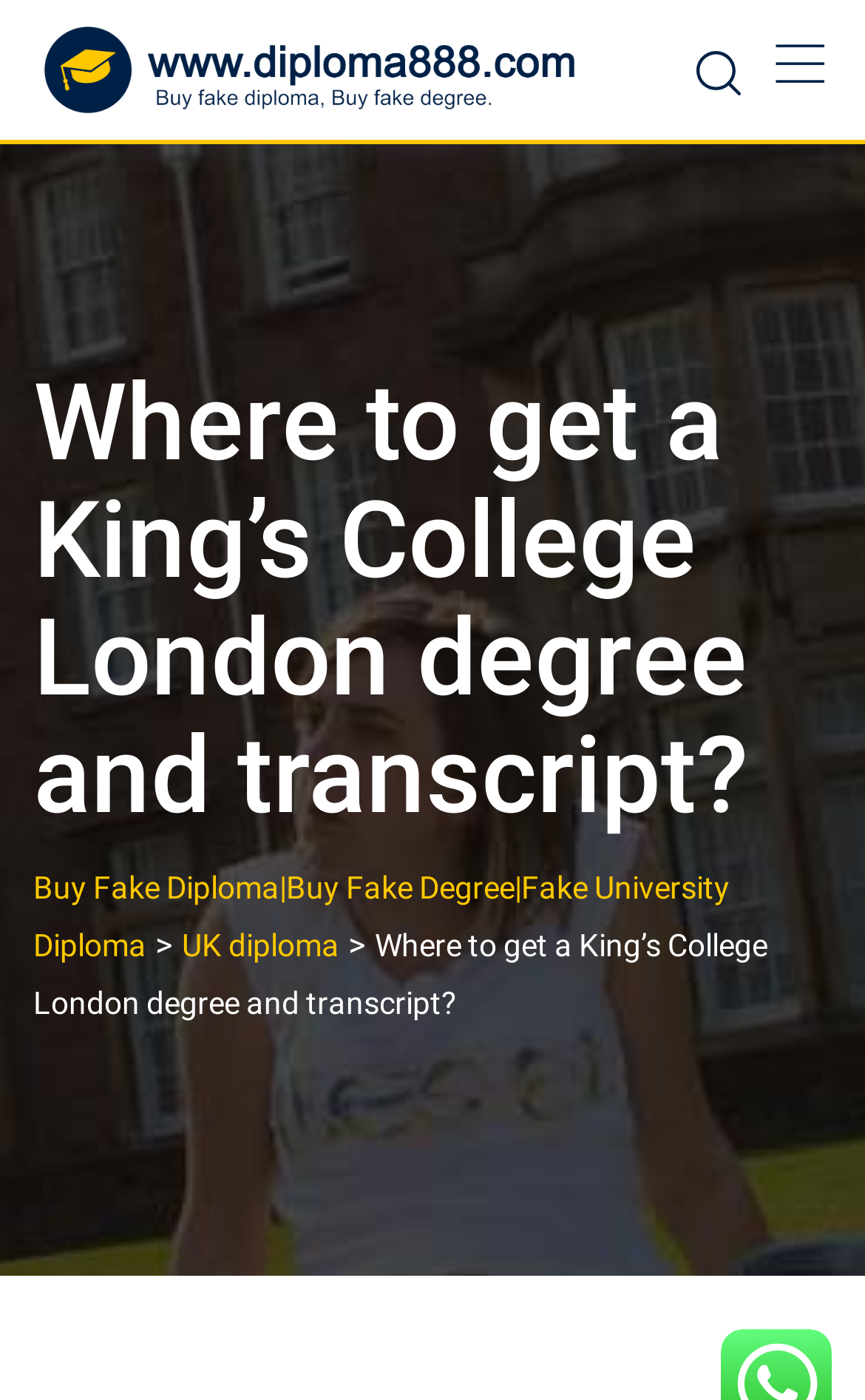Please answer the following question using a single word or phrase: 
What is the overall purpose of this webpage?

Selling fake diplomas